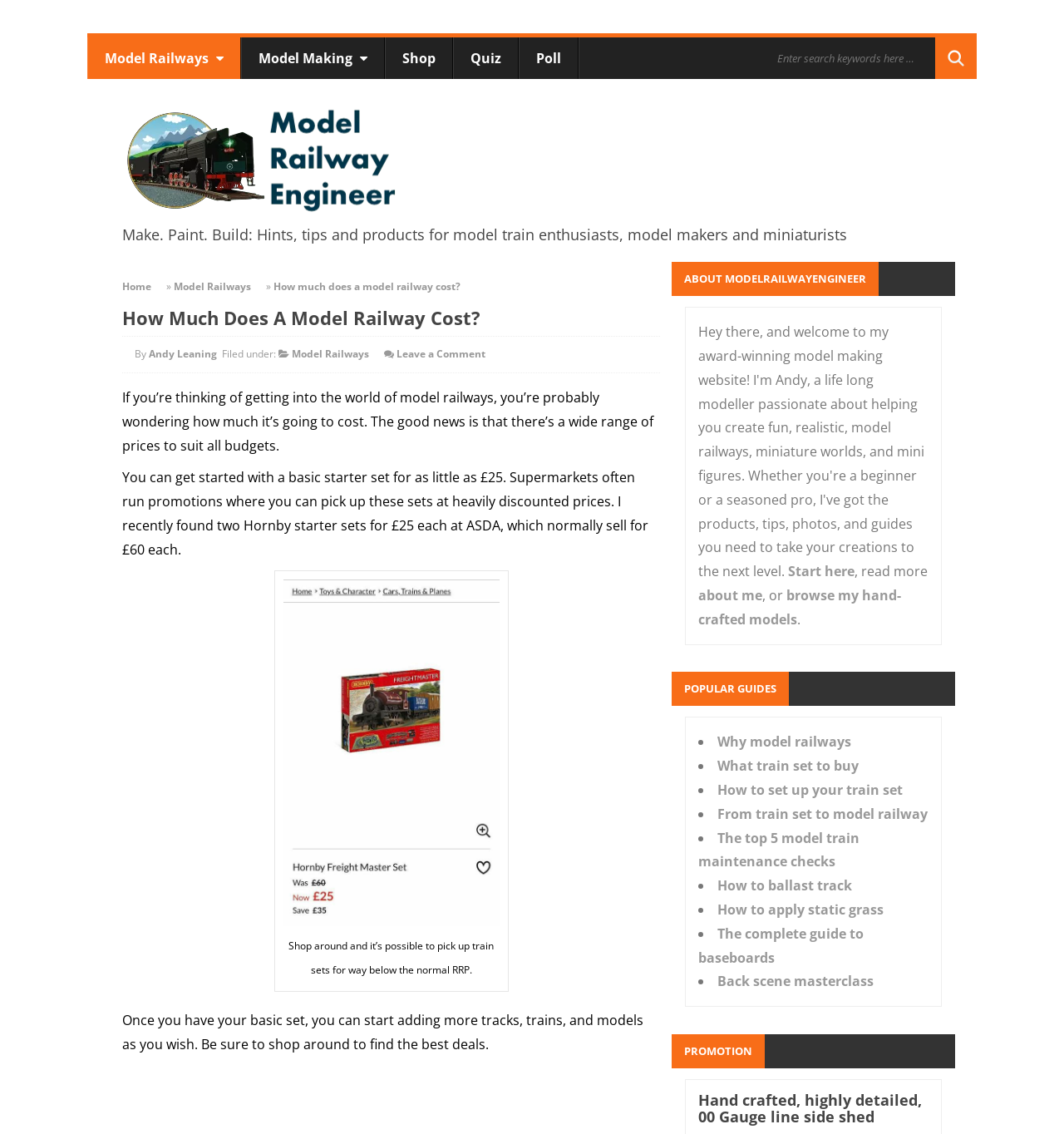What type of models can be found on the website?
Answer the question with a single word or phrase derived from the image.

00 Gauge line side shed